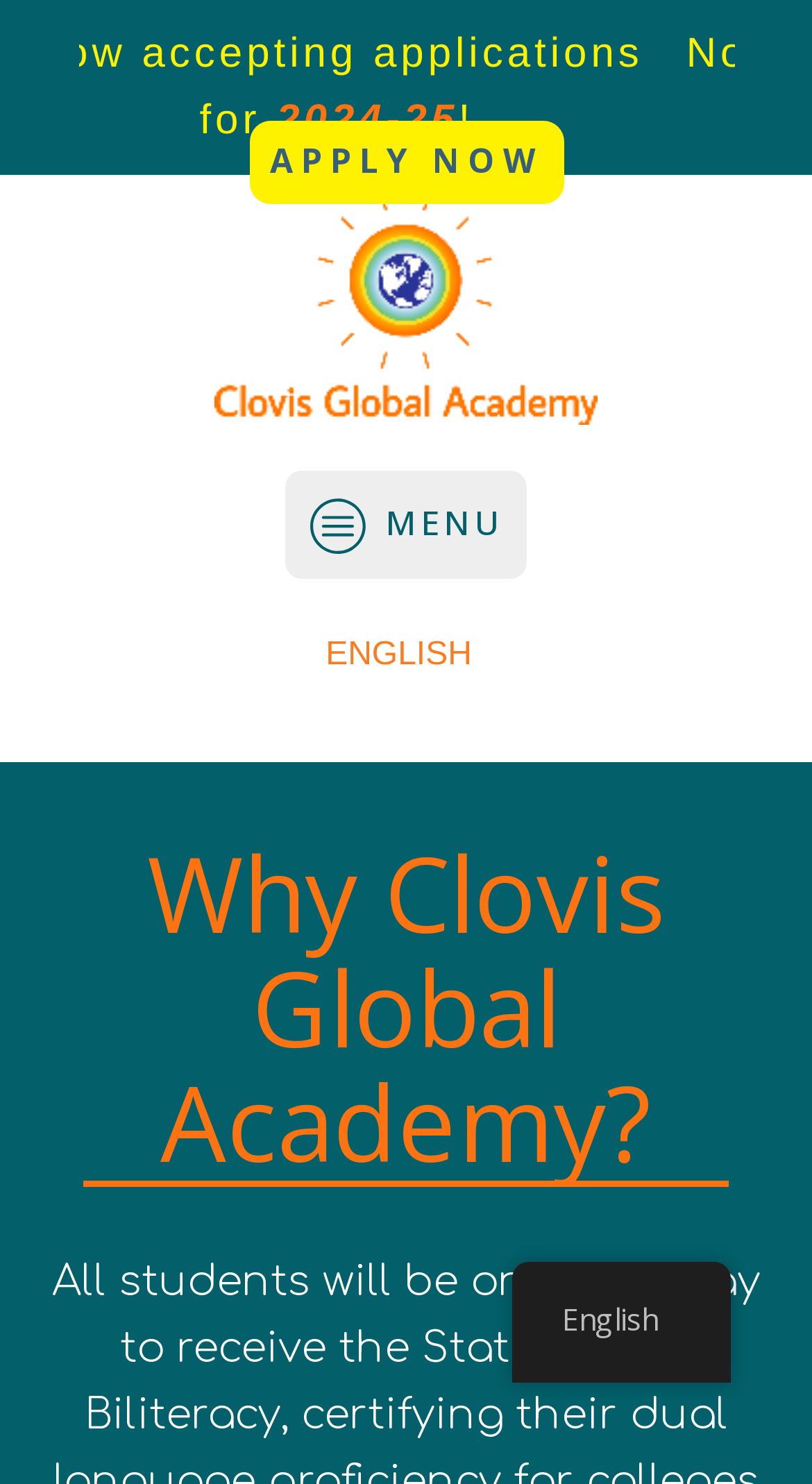Elaborate on the different components and information displayed on the webpage.

The webpage is about Clovis Global Academy, with a prominent call-to-action at the top, "Now accepting applications for 2024-25!" and "APPLY NOW" buttons, positioned side by side, taking up a significant portion of the top section. 

To the right of these buttons, there is a menu icon represented by a circle, accompanied by the text "MENU". Below this menu icon, there is a language selection option, "ENGLISH", which is a clickable link.

The main content of the webpage is headed by a title, "Why Clovis Global Academy?", which is positioned roughly in the middle of the page. This title is followed by some text or content, although the exact details are not specified.

At the bottom of the page, there is another language selection option, "English", which is also a clickable link.